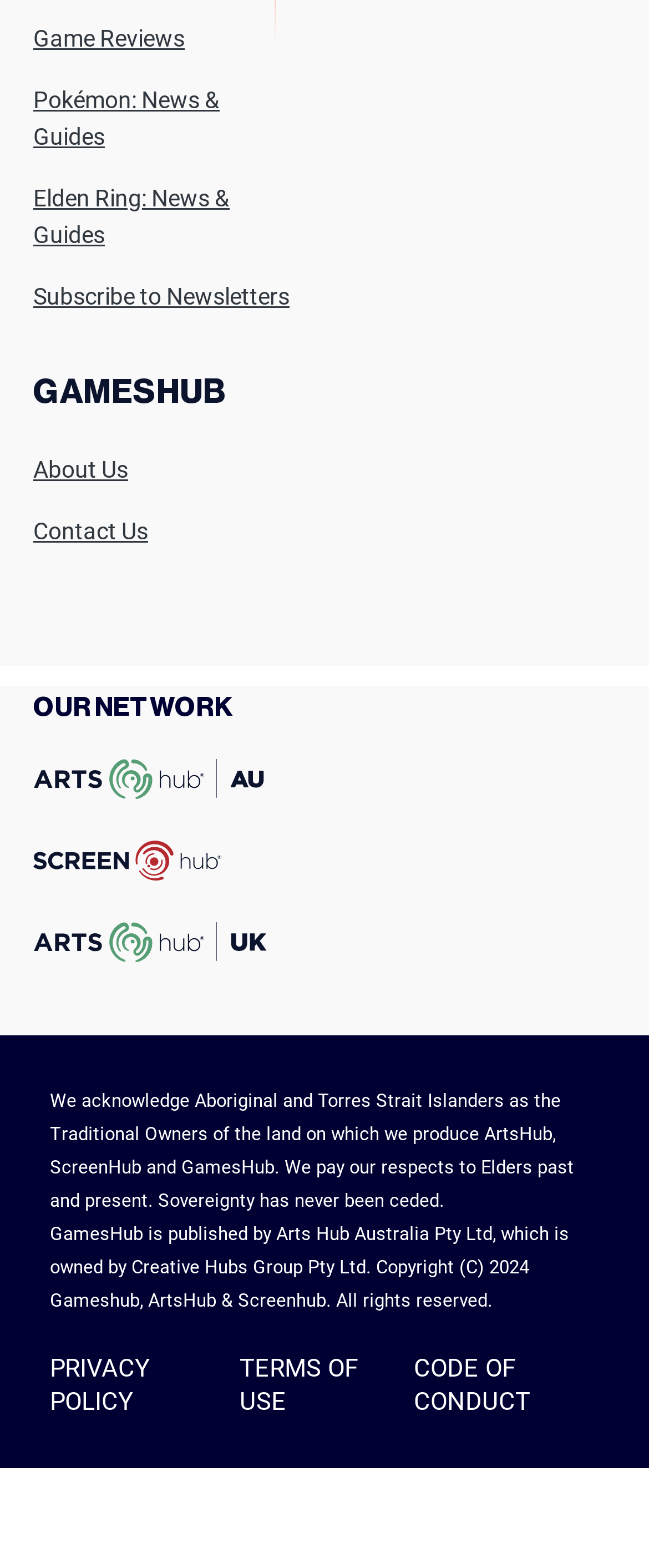Highlight the bounding box coordinates of the element that should be clicked to carry out the following instruction: "Click on Game Reviews". The coordinates must be given as four float numbers ranging from 0 to 1, i.e., [left, top, right, bottom].

[0.051, 0.012, 0.285, 0.036]